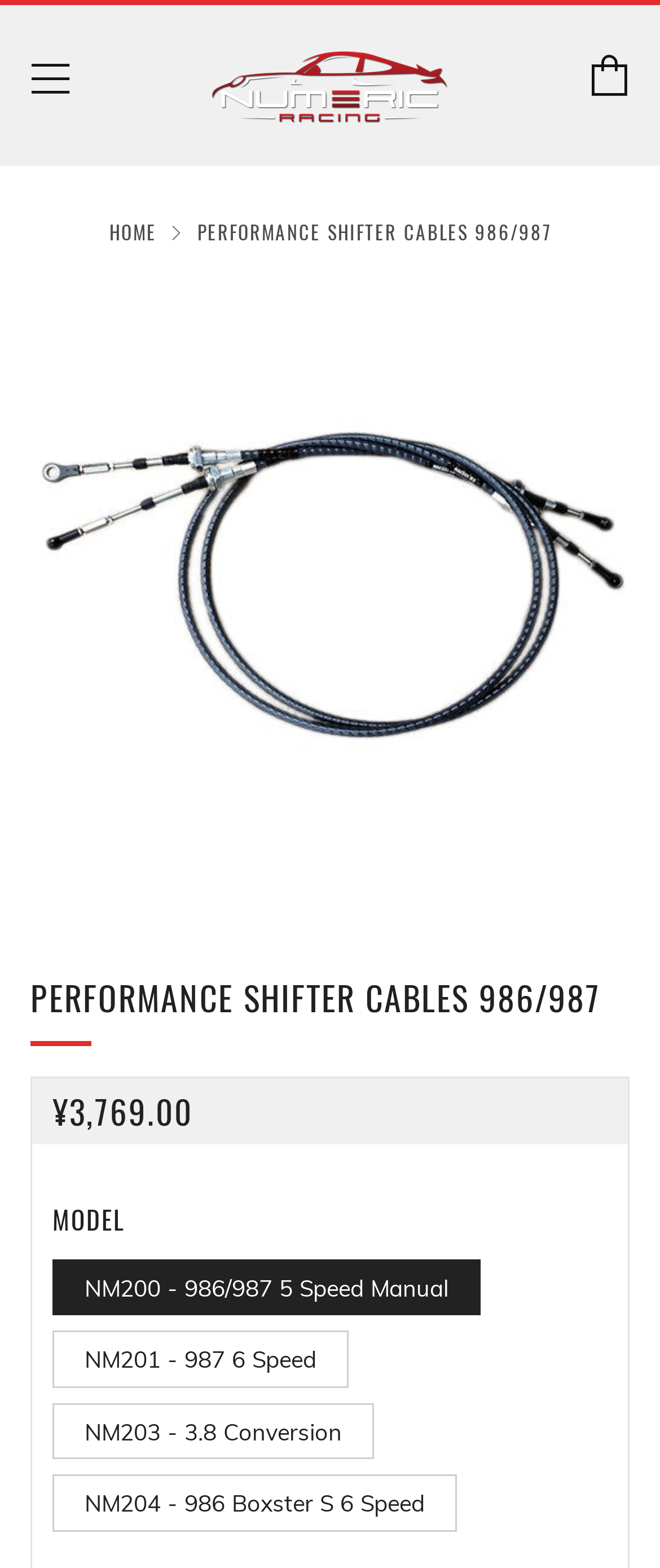Identify and provide the main heading of the webpage.

PERFORMANCE SHIFTER CABLES 986/987